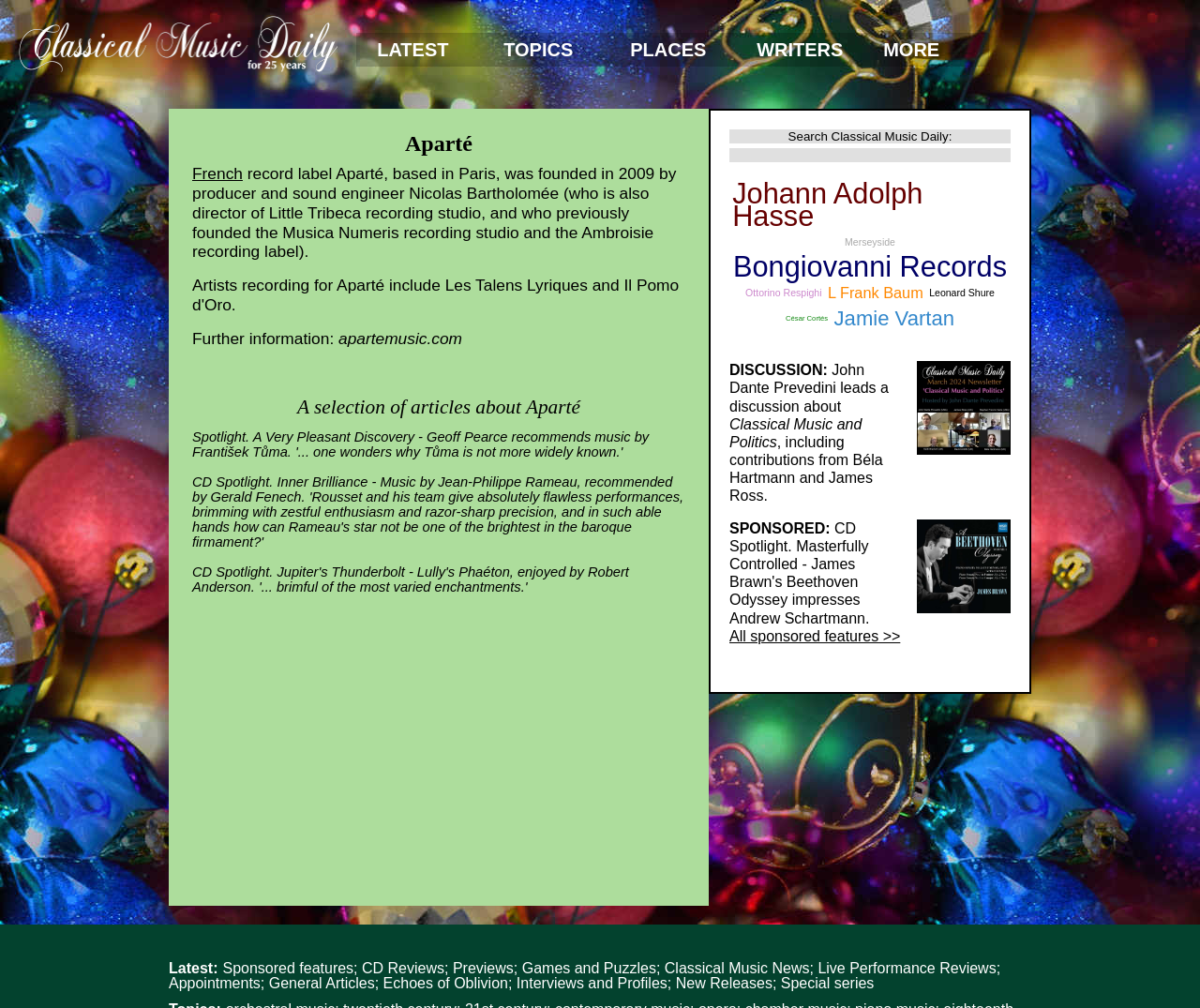Specify the bounding box coordinates of the region I need to click to perform the following instruction: "Search for classical music". The coordinates must be four float numbers in the range of 0 to 1, i.e., [left, top, right, bottom].

[0.608, 0.129, 0.842, 0.142]